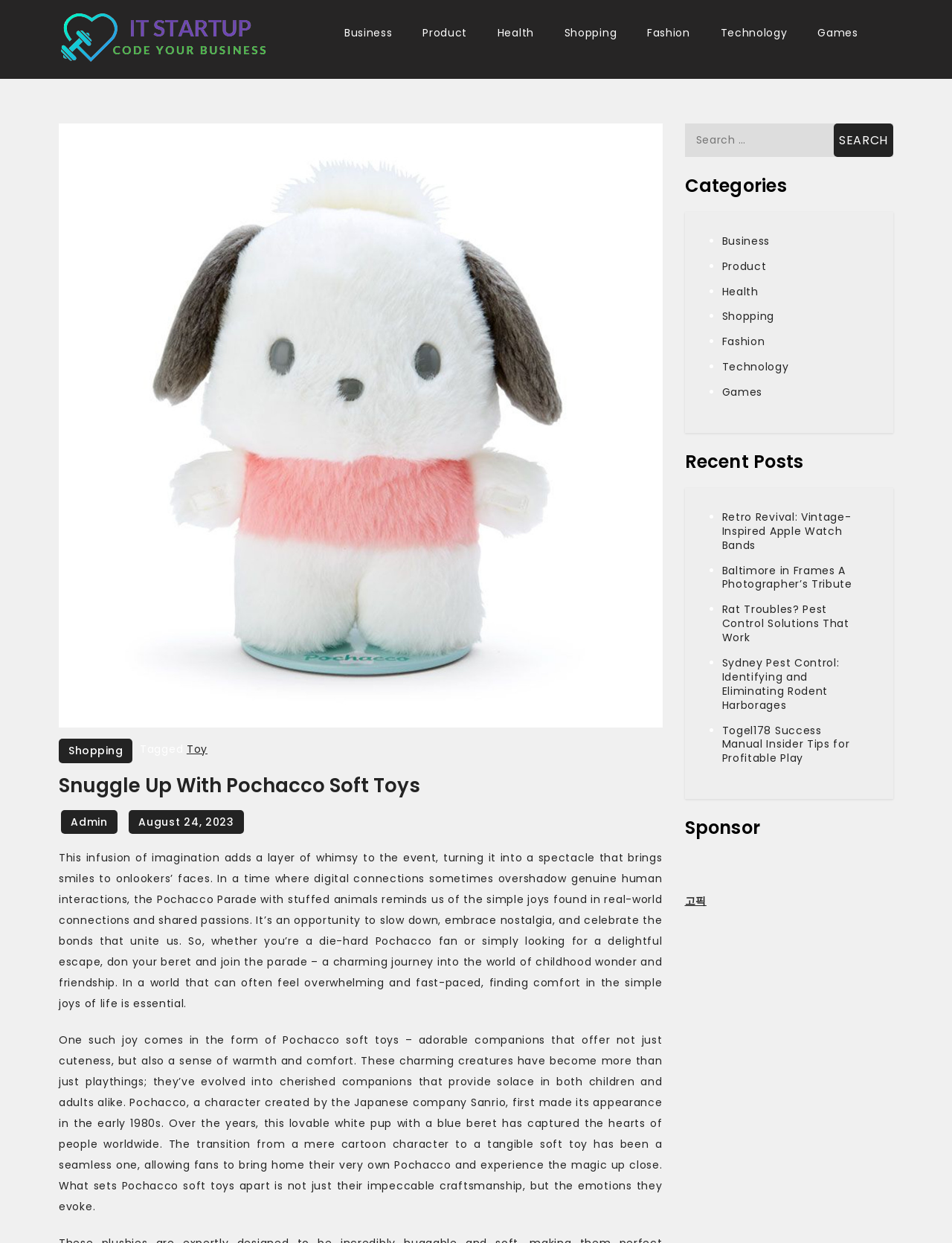What is the title or heading displayed on the webpage?

Snuggle Up With Pochacco Soft Toys